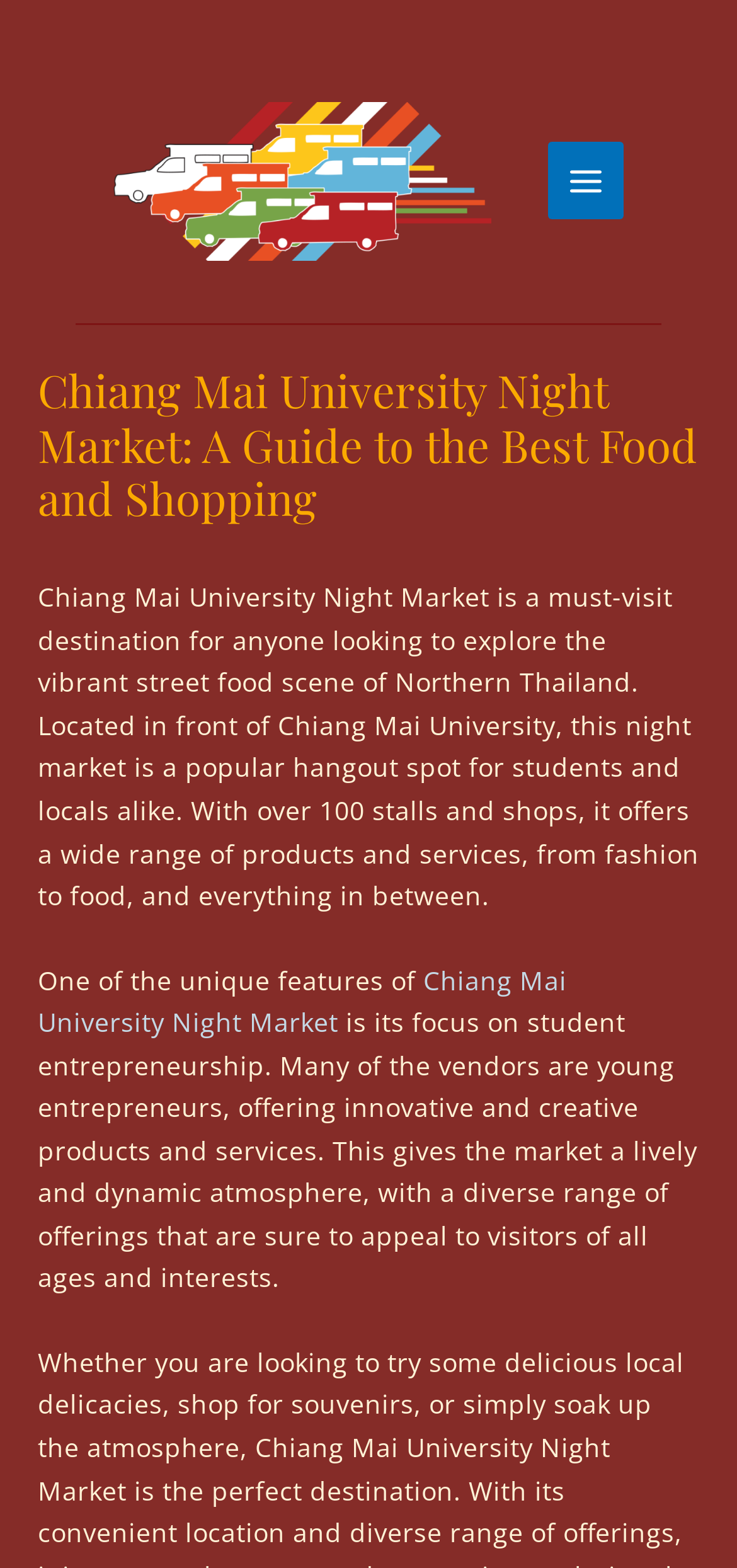Provide the bounding box coordinates of the HTML element described as: "Main Menu". The bounding box coordinates should be four float numbers between 0 and 1, i.e., [left, top, right, bottom].

[0.742, 0.091, 0.846, 0.14]